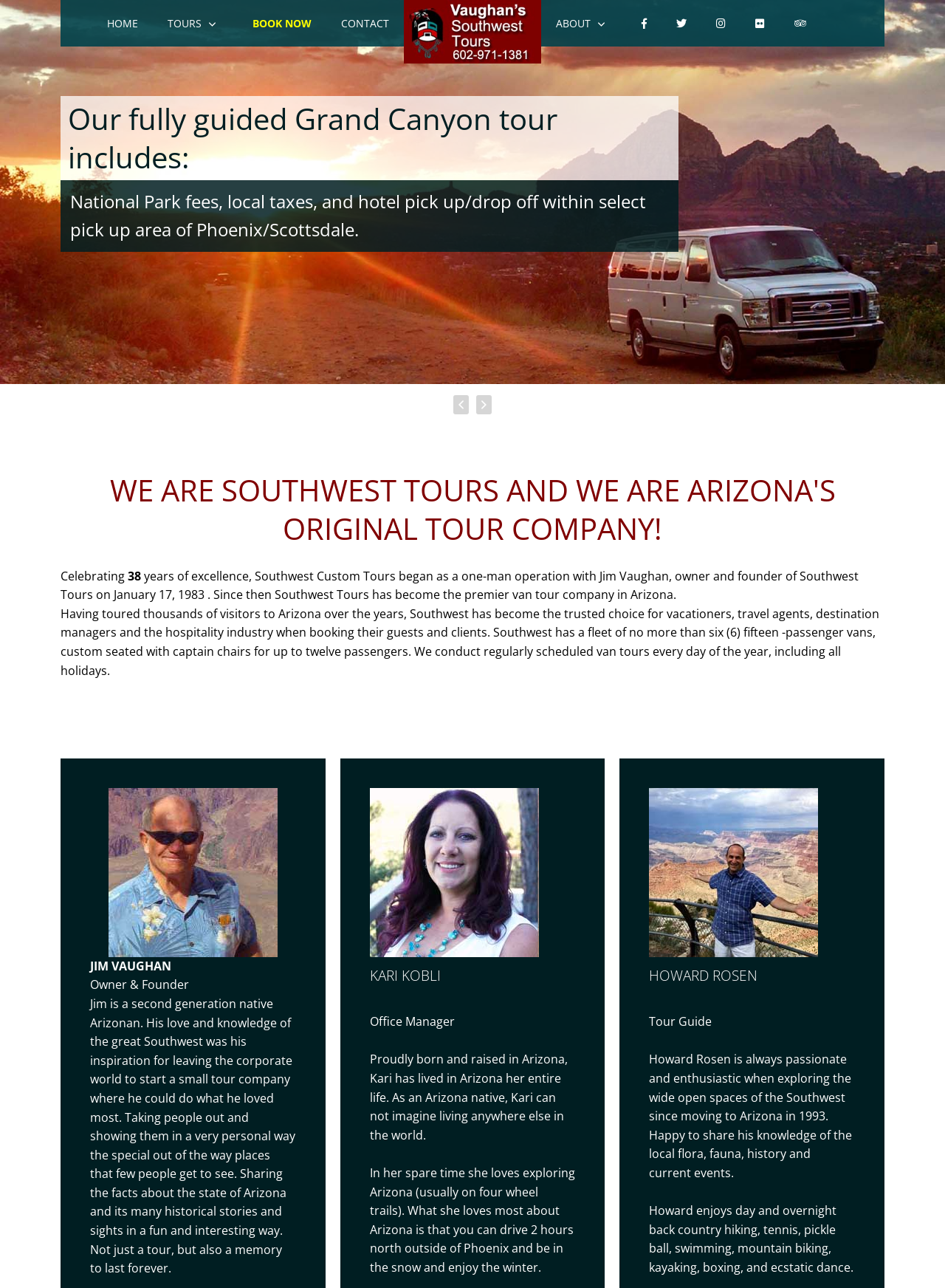What is the name of the Office Manager?
Look at the image and answer the question using a single word or phrase.

Kari Kobli